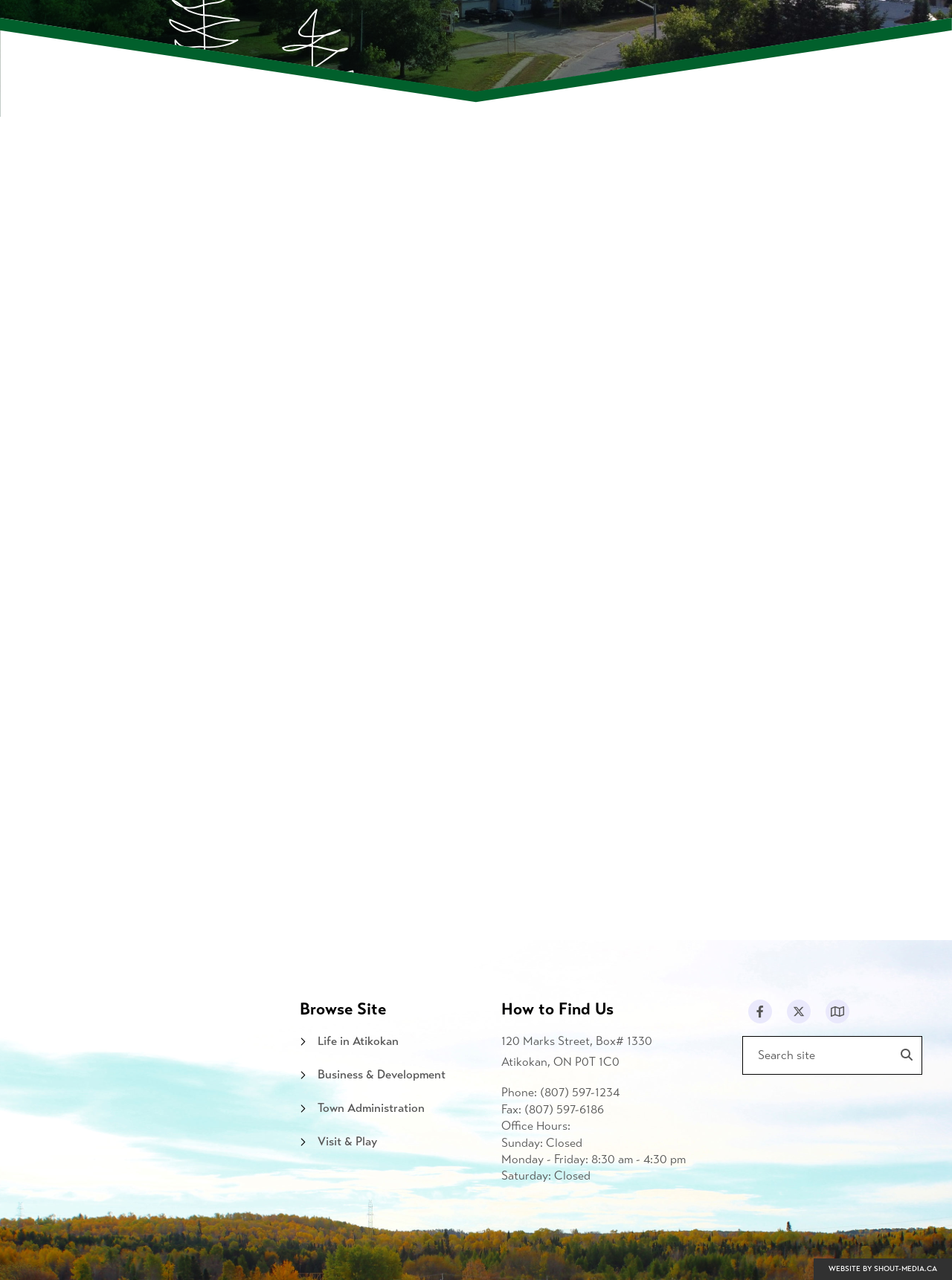Based on the provided description, "title="Mr. Neelika Dayananda"", find the bounding box of the corresponding UI element in the screenshot.

None